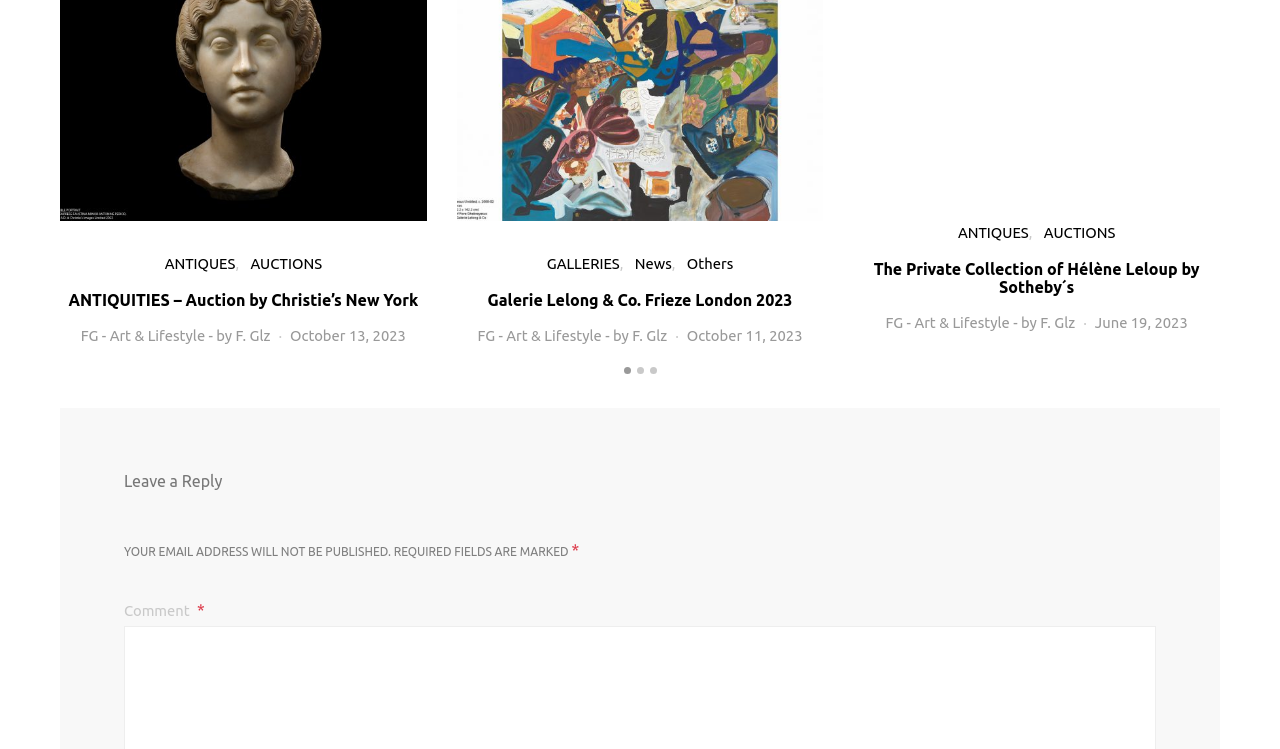Please identify the bounding box coordinates of the element's region that should be clicked to execute the following instruction: "Go to Galeries page". The bounding box coordinates must be four float numbers between 0 and 1, i.e., [left, top, right, bottom].

[0.427, 0.34, 0.484, 0.363]